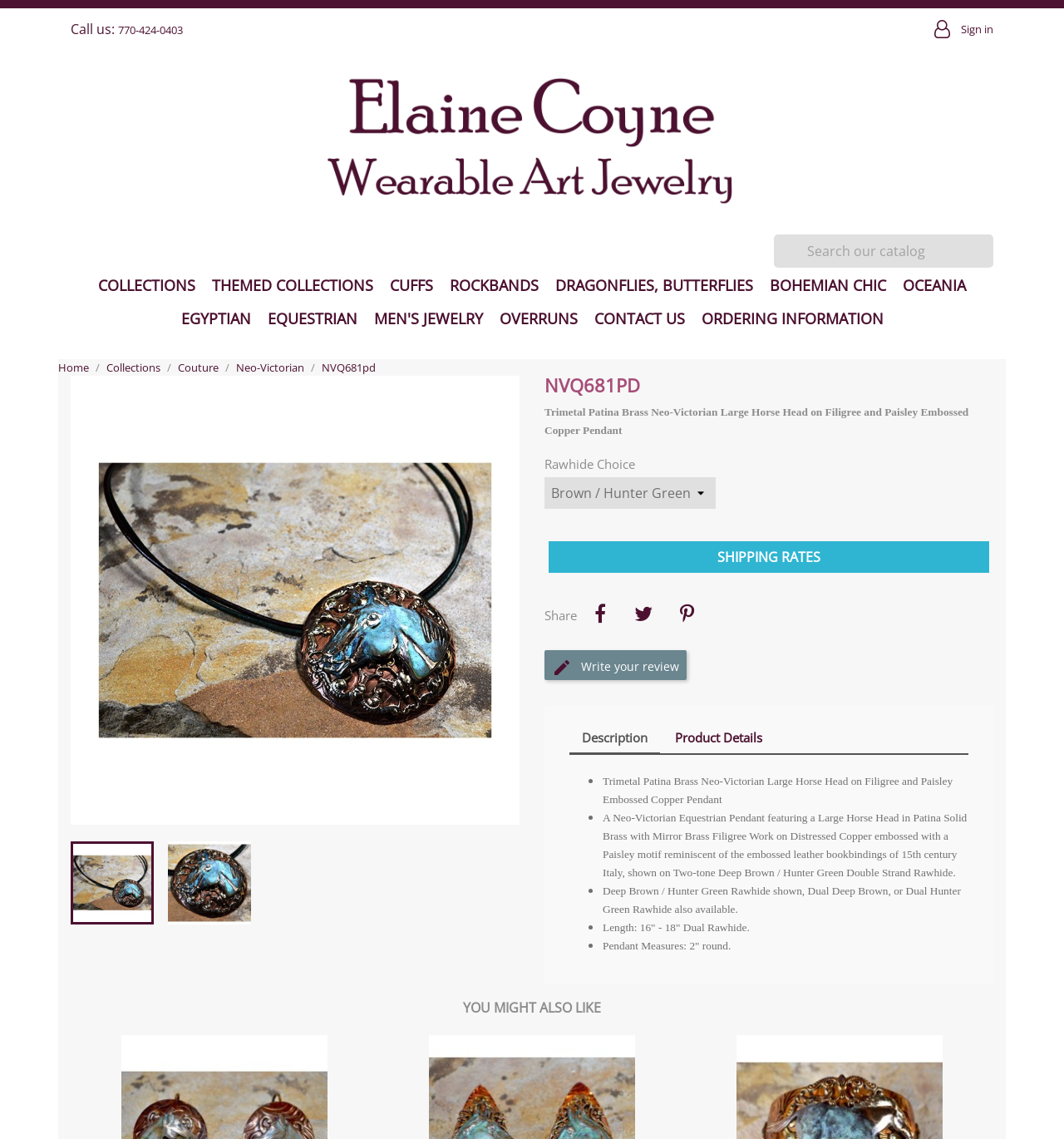Identify the bounding box coordinates of the element to click to follow this instruction: 'Read about SCIPPer Steve Ritz'. Ensure the coordinates are four float values between 0 and 1, provided as [left, top, right, bottom].

None